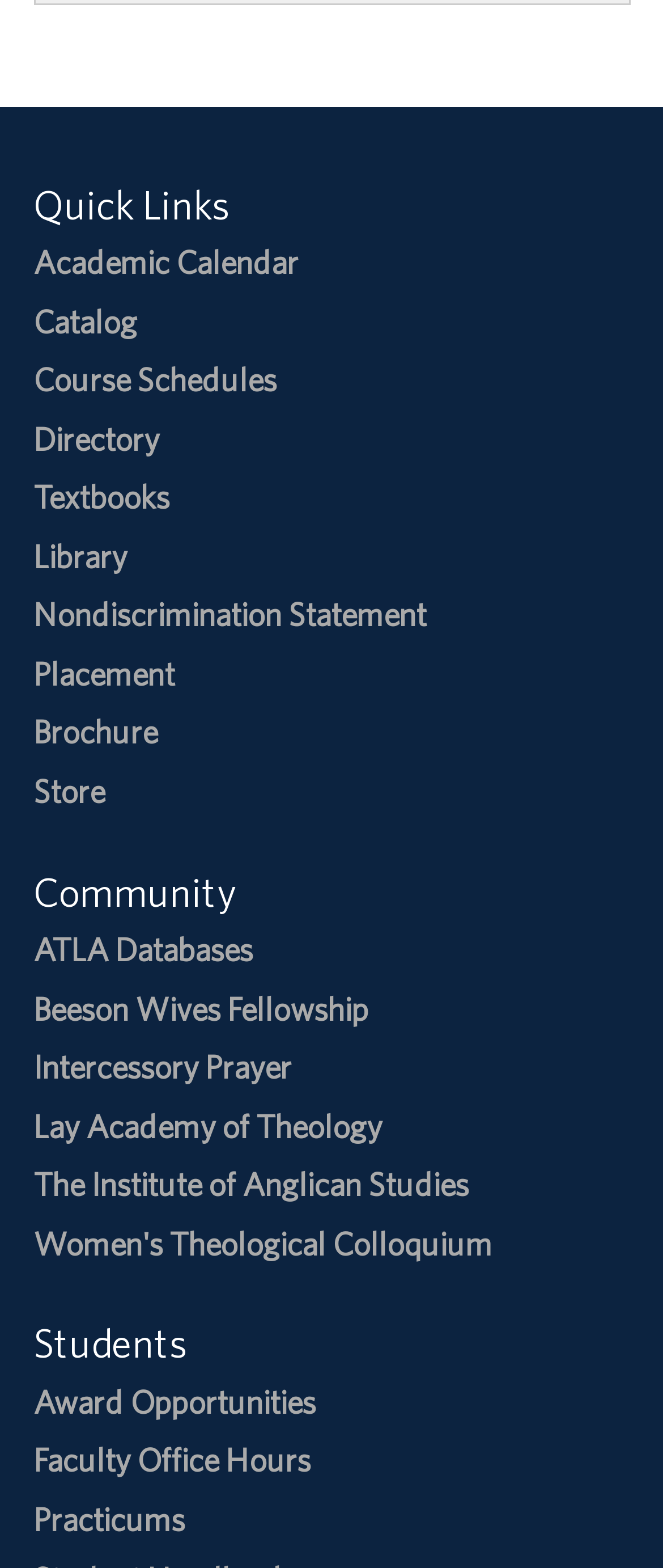Determine the bounding box coordinates for the element that should be clicked to follow this instruction: "check award opportunities". The coordinates should be given as four float numbers between 0 and 1, in the format [left, top, right, bottom].

[0.05, 0.882, 0.476, 0.906]